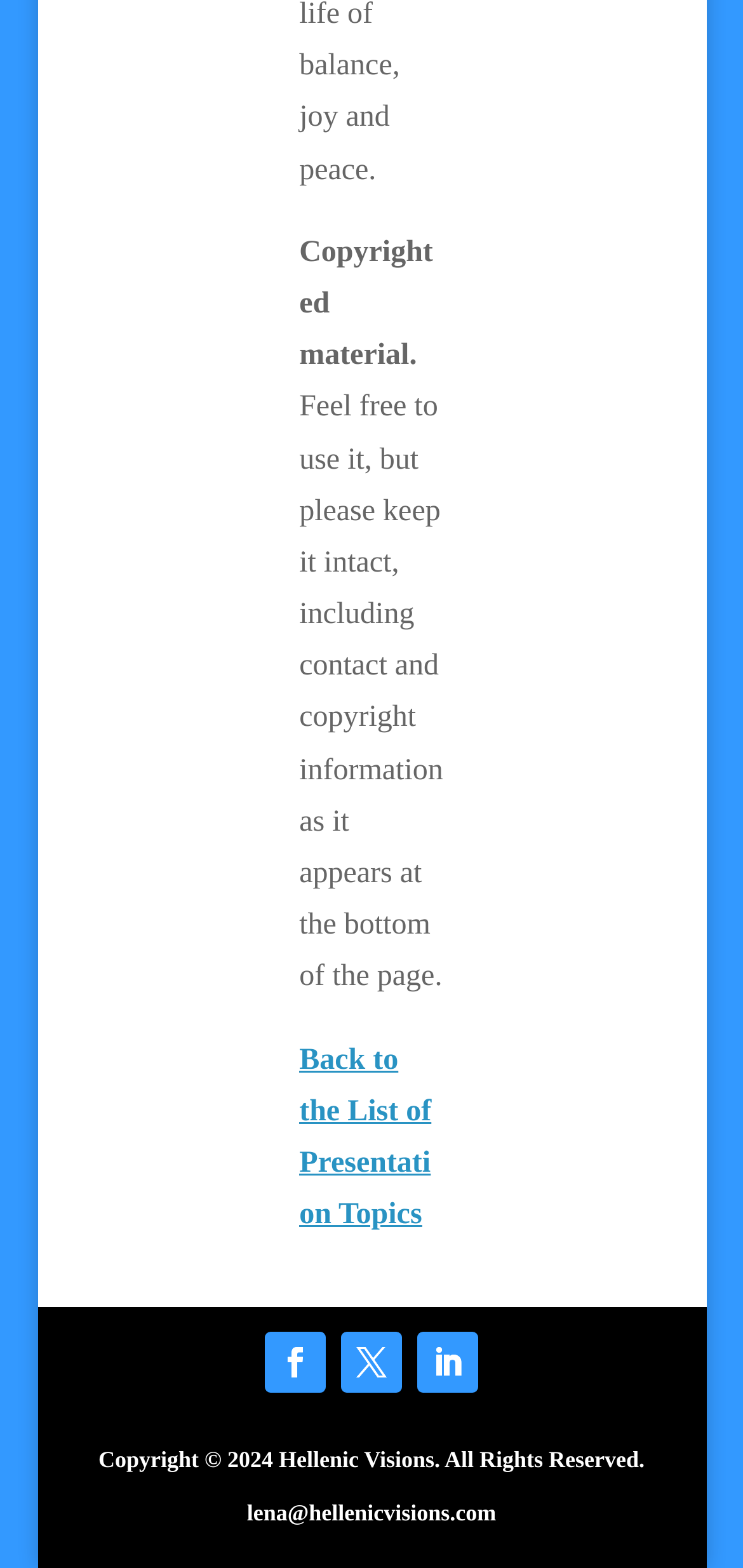What is the purpose of the content?
From the details in the image, answer the question comprehensively.

I inferred the purpose of the content by looking at the link 'Back to the List of Presentation Topics' at the top of the page, which suggests that the content is related to a presentation topic.